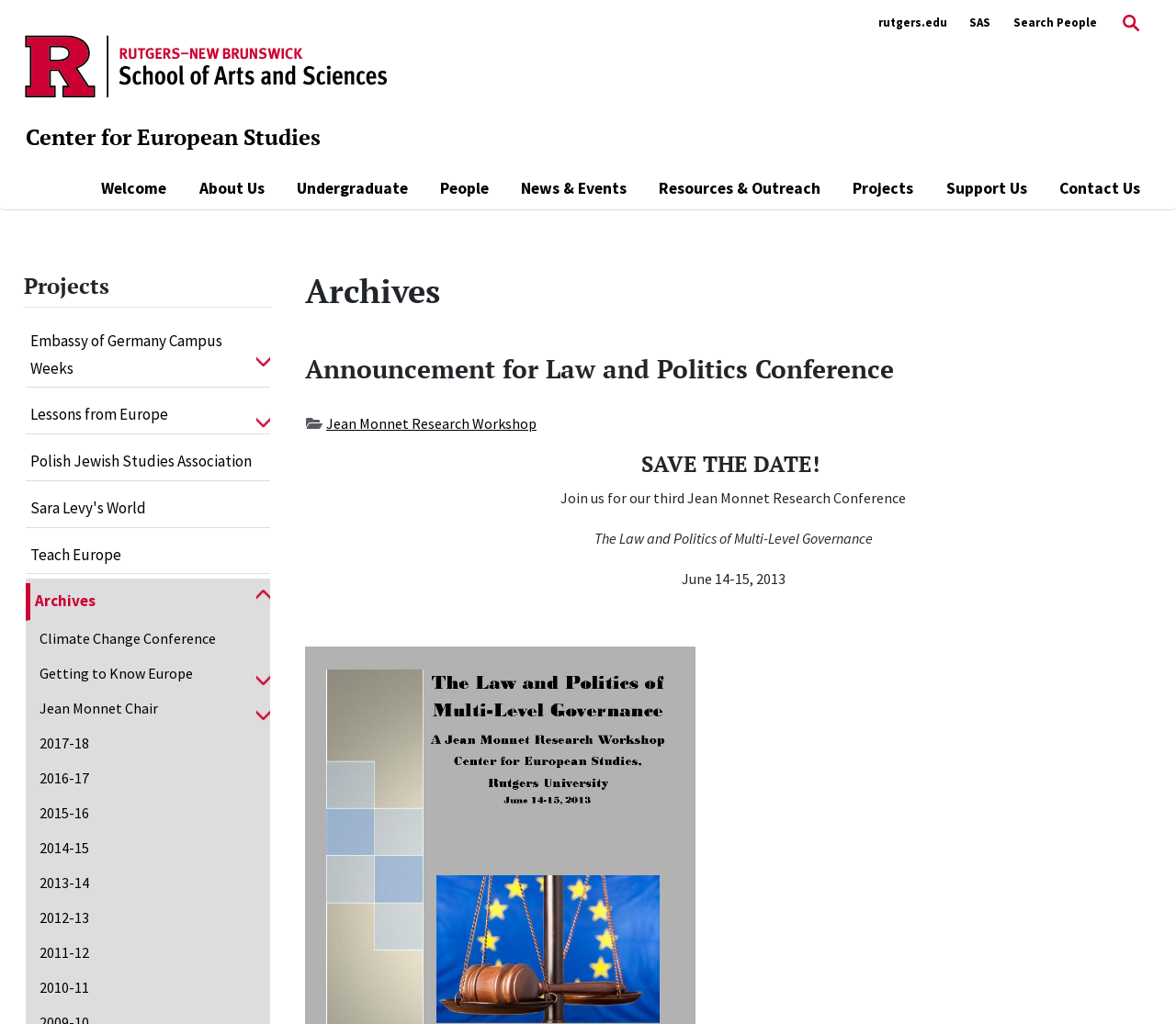How many menu items are under the 'People' button?
Refer to the image and provide a detailed answer to the question.

I couldn't find the answer because the 'People' button is a dropdown menu and its contents are not explicitly listed on the webpage. The 'hasPopup: menu expanded: False' attribute suggests that the menu is not expanded, but I couldn't find the menu items listed anywhere on the webpage.